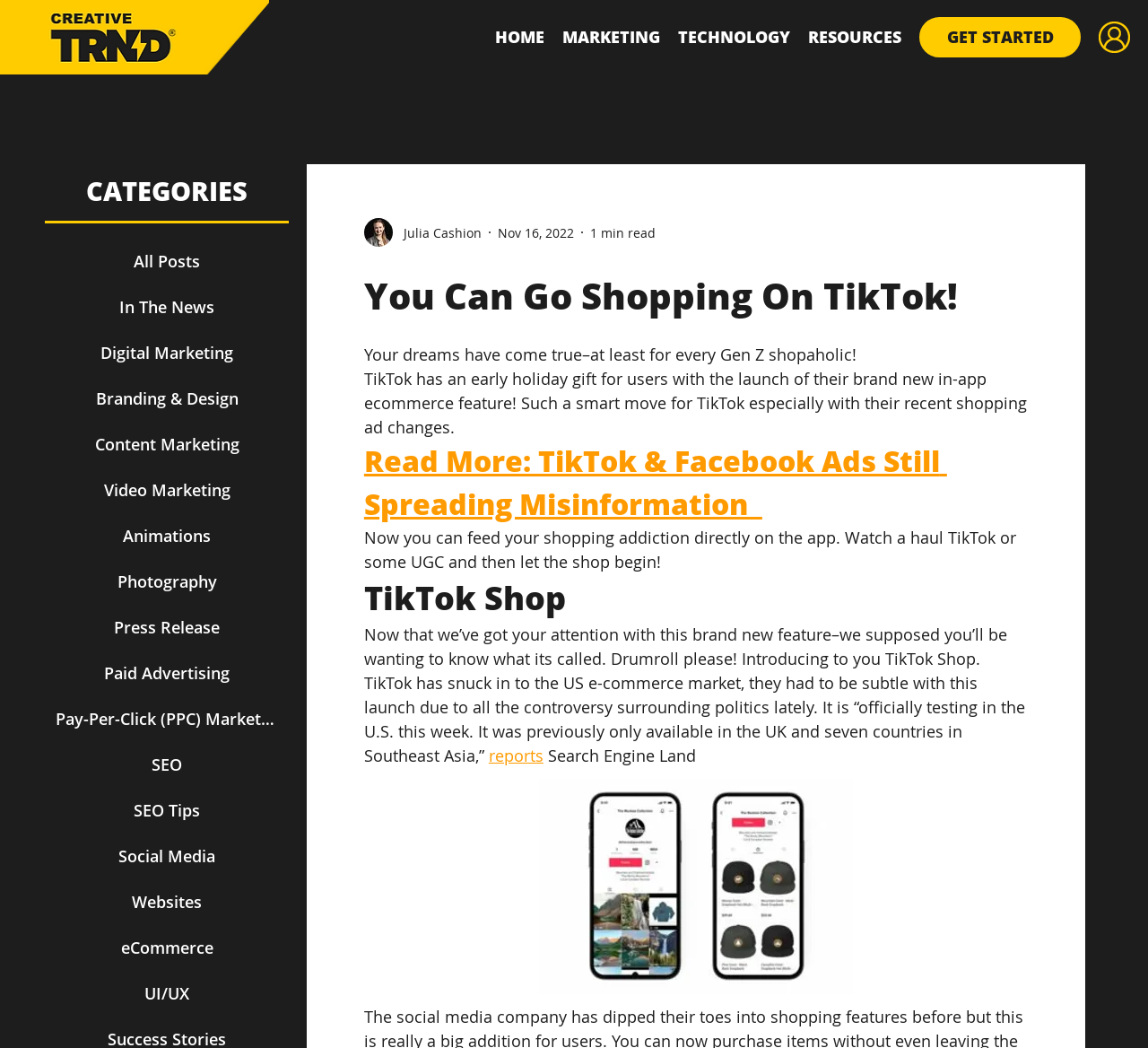Identify the bounding box coordinates of the region I need to click to complete this instruction: "Read the article by Julia Cashion".

[0.317, 0.208, 0.42, 0.235]